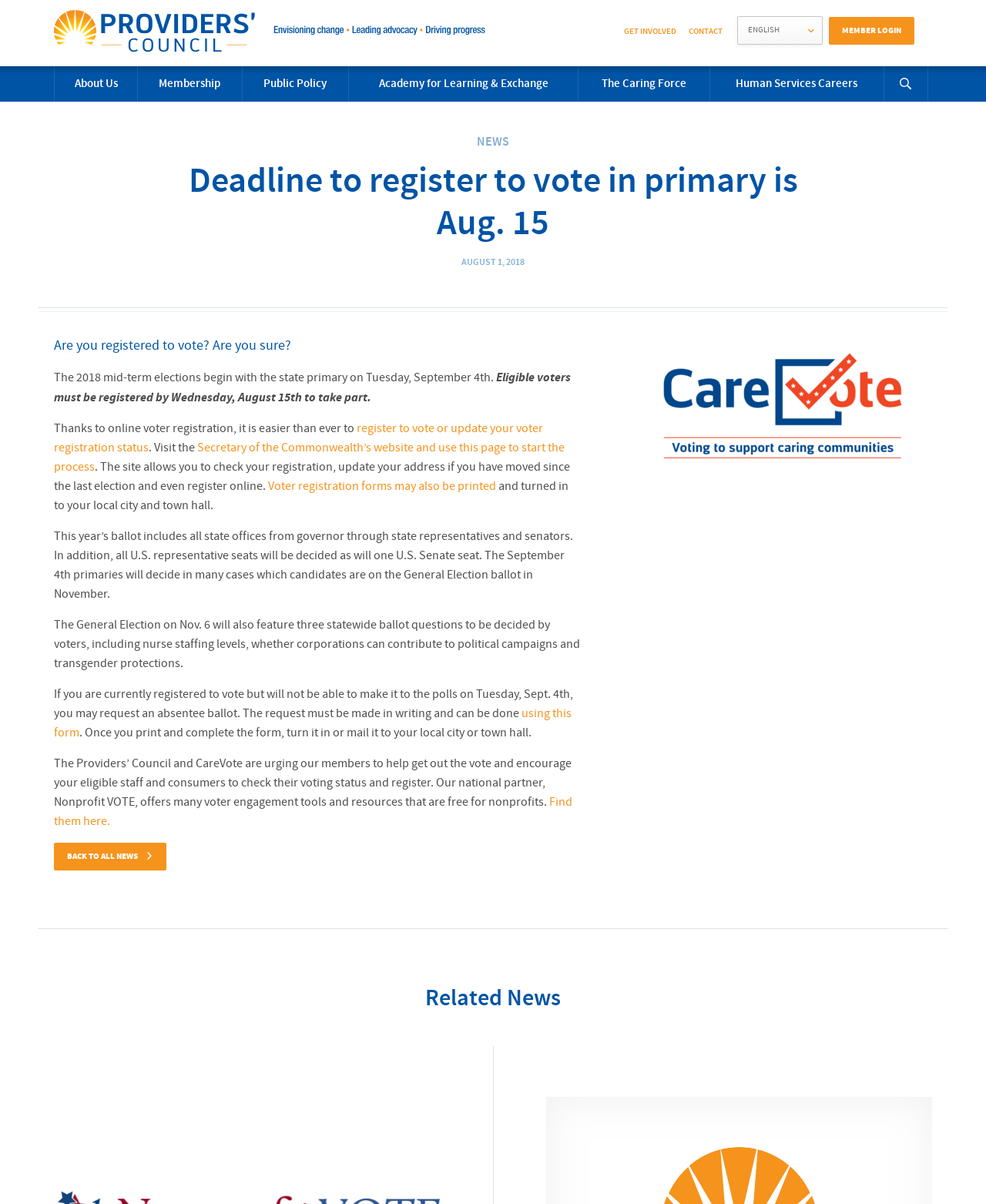Summarize the webpage in an elaborate manner.

This webpage appears to be a news article from the Providers' Council, a organization that advocates for human services. At the top of the page, there is a header section with links to various parts of the website, including "GET INVOLVED", "CONTACT", and "MEMBER LOGIN". There is also a language selection dropdown menu and a search form expander icon.

Below the header section, there is a main article with a heading that reads "NEWS Deadline to register to vote in primary is Aug. 15". The article is accompanied by a logo of CareVote, an organization that promotes voter registration. The article itself is divided into several paragraphs, which provide information about the upcoming primary elections, the importance of registering to vote, and the process of registering online or by mail.

The article also mentions the General Election on November 6, which will feature three statewide ballot questions, and provides information on how to request an absentee ballot. Additionally, the Providers' Council and CareVote are urging their members to encourage eligible staff and consumers to check their voting status and register.

At the bottom of the page, there is a section titled "Related News" with a link to "BACK TO ALL NEWS". There are also several images scattered throughout the page, including the Providers' Council logo, the CareVote logo, and a search form expander icon.